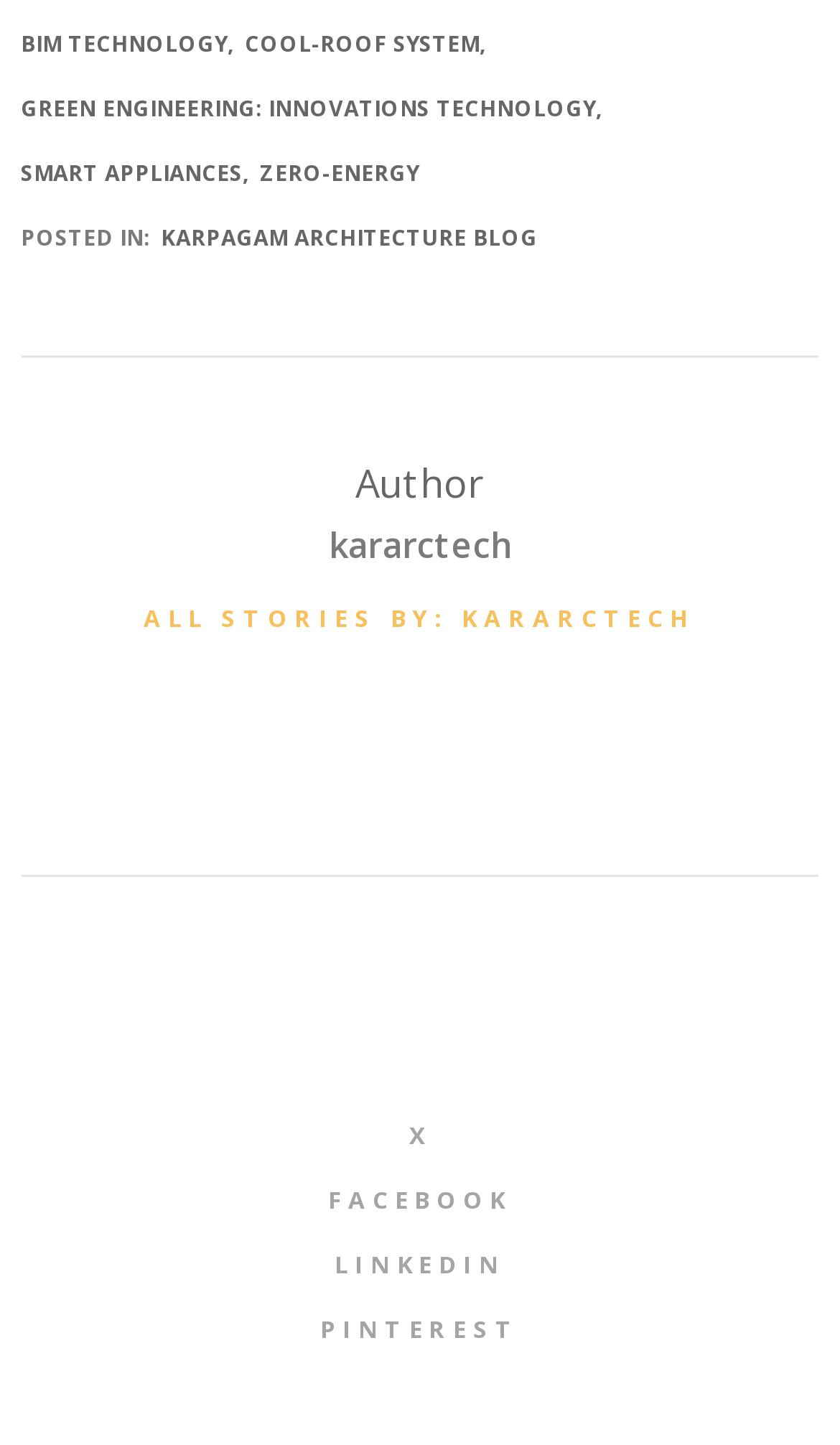How many links are related to the author?
With the help of the image, please provide a detailed response to the question.

I found two links related to the author, which are 'ALL STORIES BY: KARARCTECH' and the heading element 'kararctech', indicating that there are 2 links related to the author.